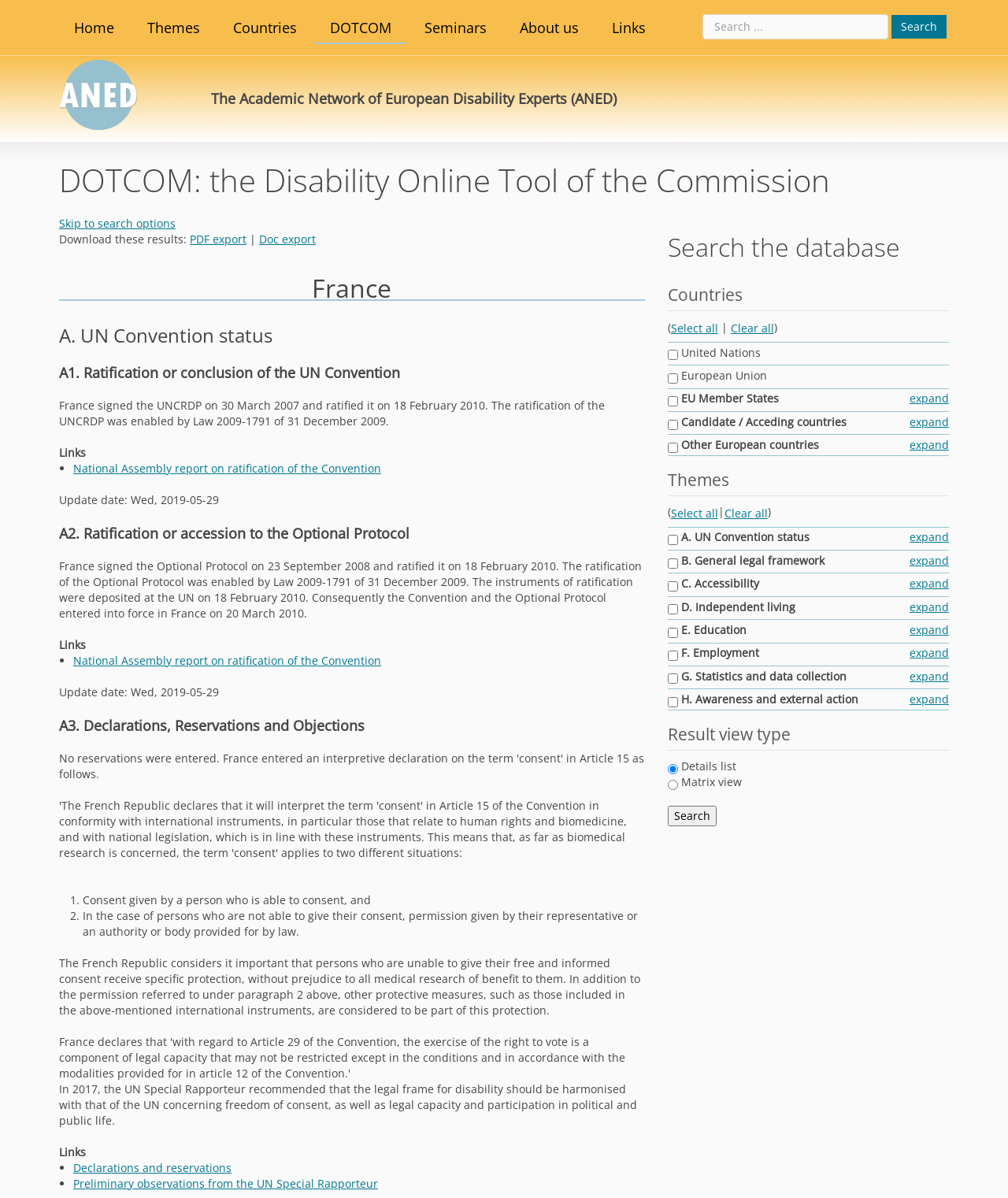Give a succinct answer to this question in a single word or phrase: 
What is the function of the 'Select all' button?

To select all options